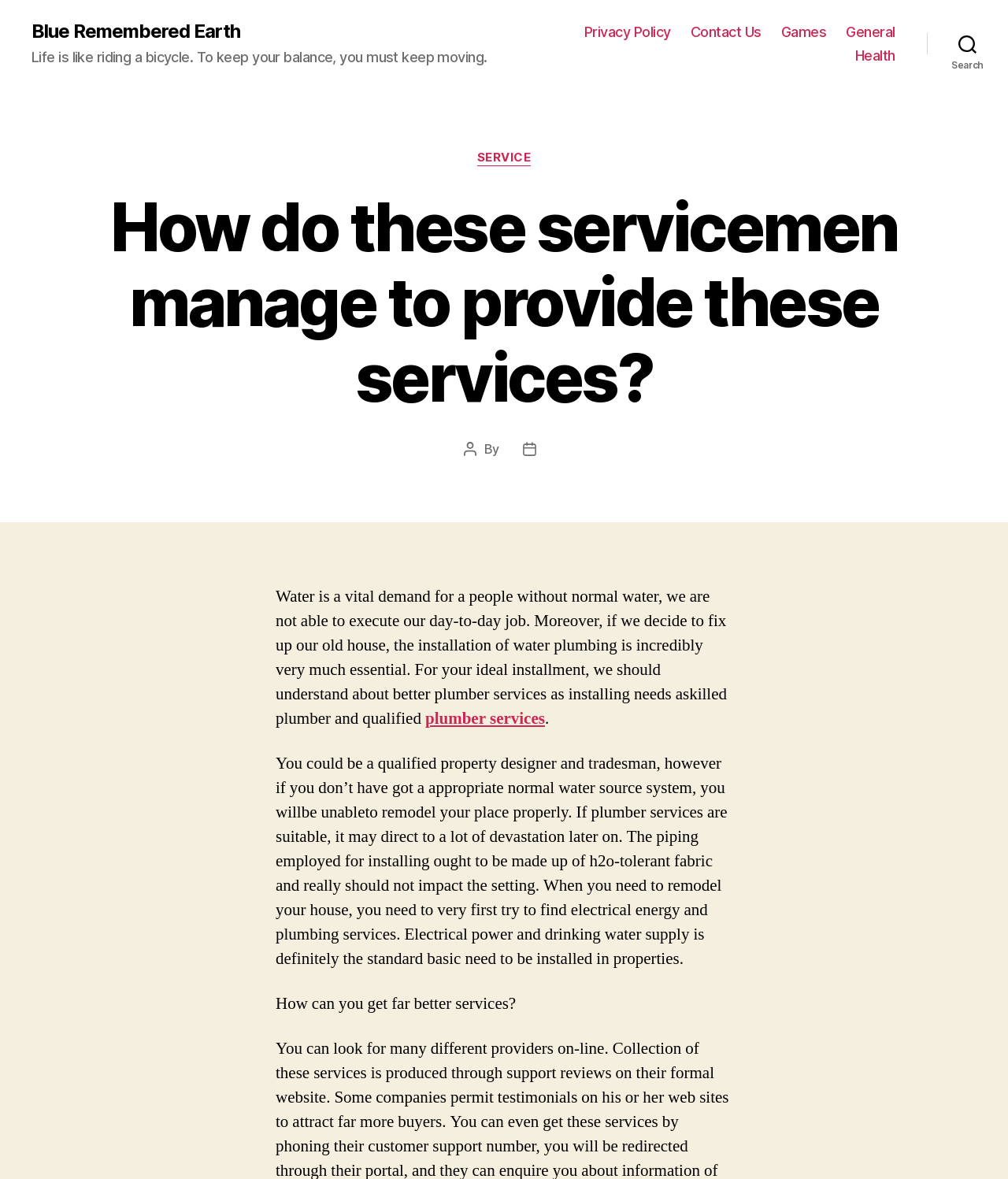Highlight the bounding box of the UI element that corresponds to this description: "Blue Remembered Earth".

[0.031, 0.019, 0.238, 0.035]